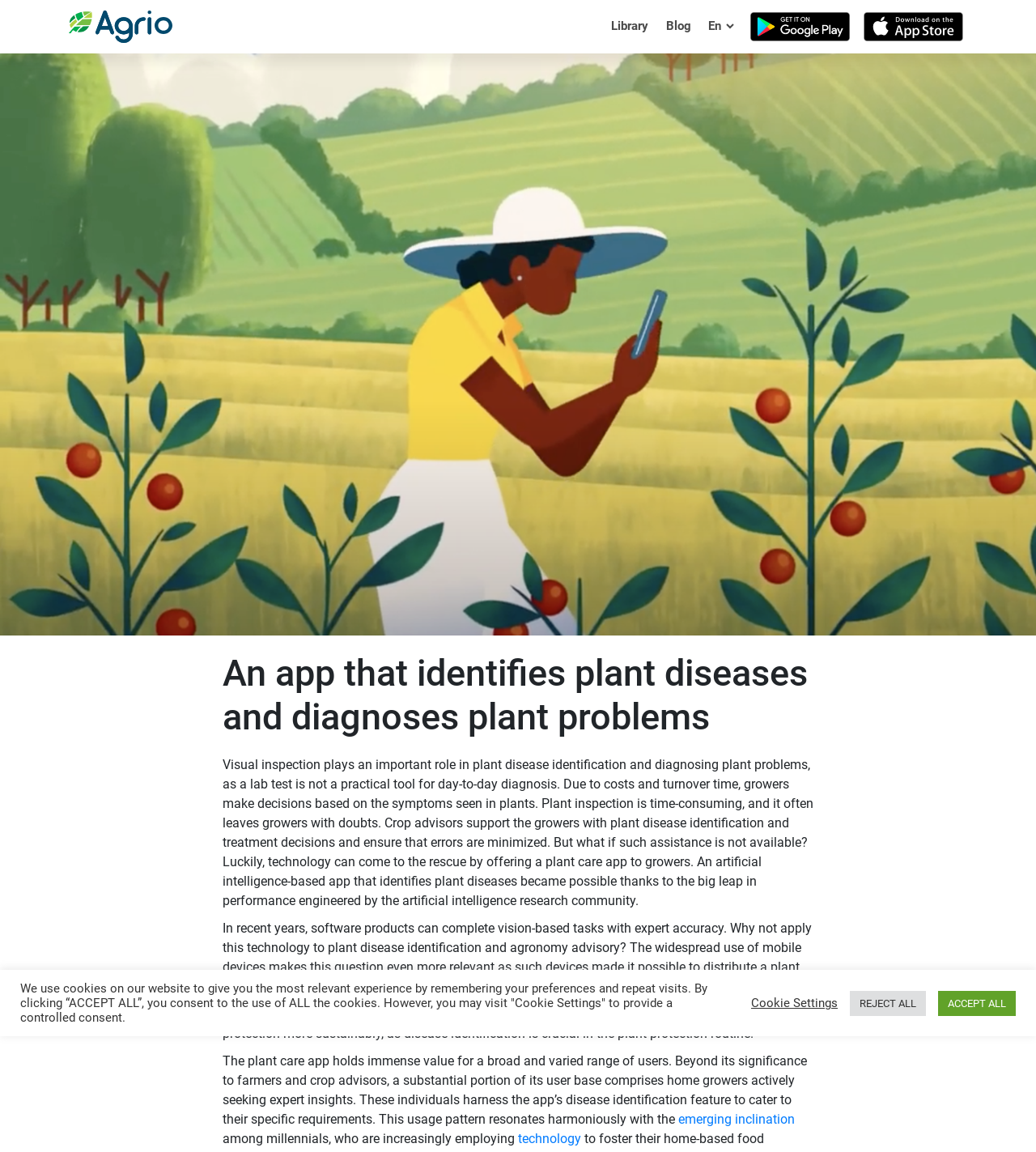Generate the text content of the main headline of the webpage.

An app that identifies plant diseases and diagnoses plant problems